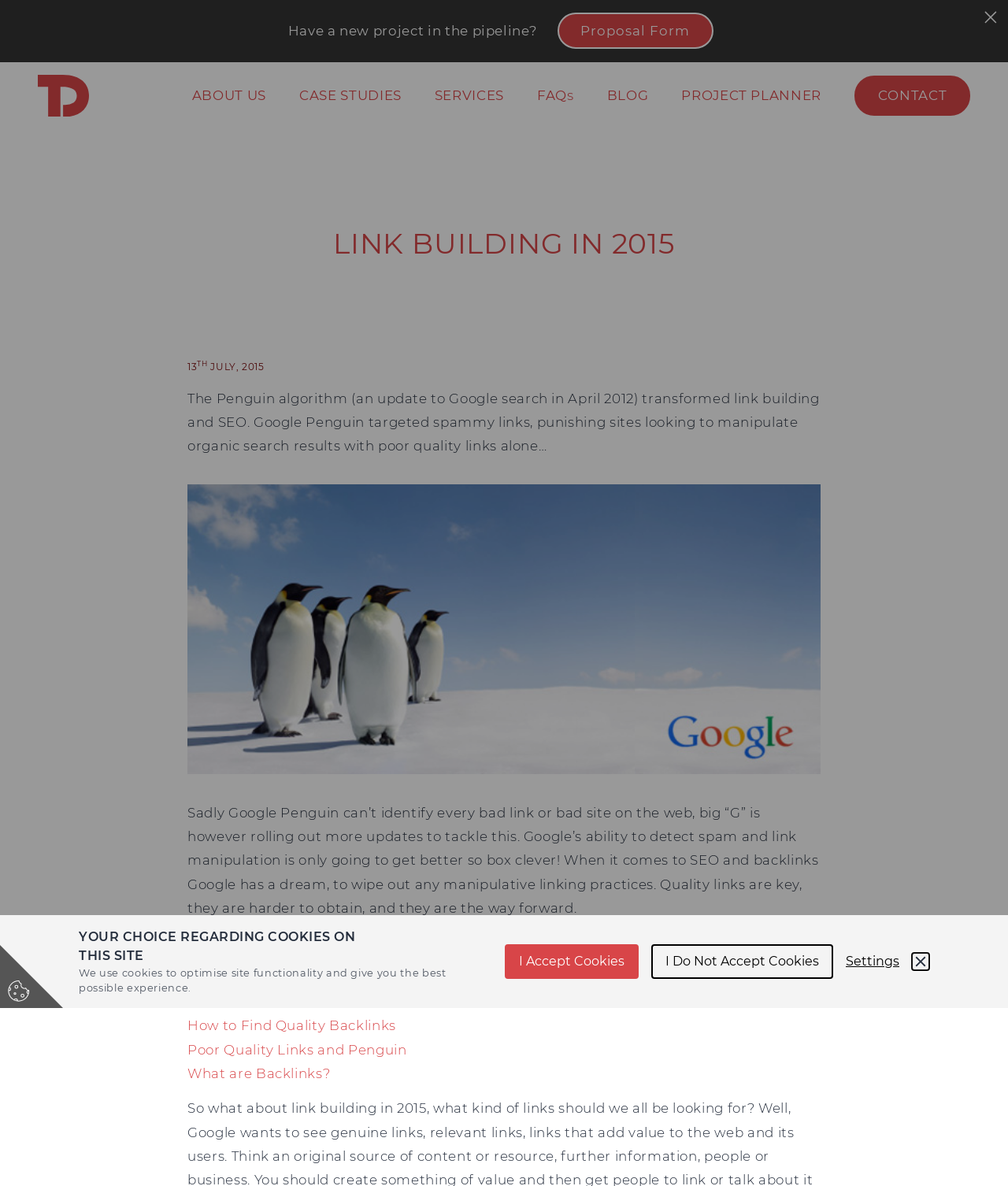Write an exhaustive caption that covers the webpage's main aspects.

This webpage is about link building and SEO, specifically discussing the impact of Google's Penguin algorithm update in 2012. At the top right corner, there is a button to set cookie preferences, accompanied by a cookie control toggle icon. Below this, a dialog box appears with a heading "YOUR CHOICE REGARDING COOKIES ON THIS SITE" and provides information about the site's use of cookies. The dialog box also contains three buttons: "I Accept Cookies", "I Do Not Accept Cookies", and "Settings".

On the main content area, there is a text "Have a new project in the pipeline?" followed by a link to a "Proposal Form" and a small image. Above the main content, there is a navigation menu with links to "ABOUT US", "CASE STUDIES", "SERVICES", "FAQS", "BLOG", "PROJECT PLANNER", and "CONTACT".

The main content is divided into sections, with a heading "LINK BUILDING IN 2015" at the top. Below this, there is a date "13TH JULY, 2015" and a paragraph discussing the Penguin algorithm update and its impact on link building and SEO. The paragraph is accompanied by an image related to Google Penguin.

The next section discusses the limitations of Google Penguin in identifying bad links and sites, and how Google is rolling out updates to tackle this issue. The text emphasizes the importance of quality links in SEO. Below this, there is a list of links to articles related to backlinks, Penguin, and link building, including "The Future of Backlinks in SEO", "How to Find Quality Backlinks", "Poor Quality Links and Penguin", and "What are Backlinks?".